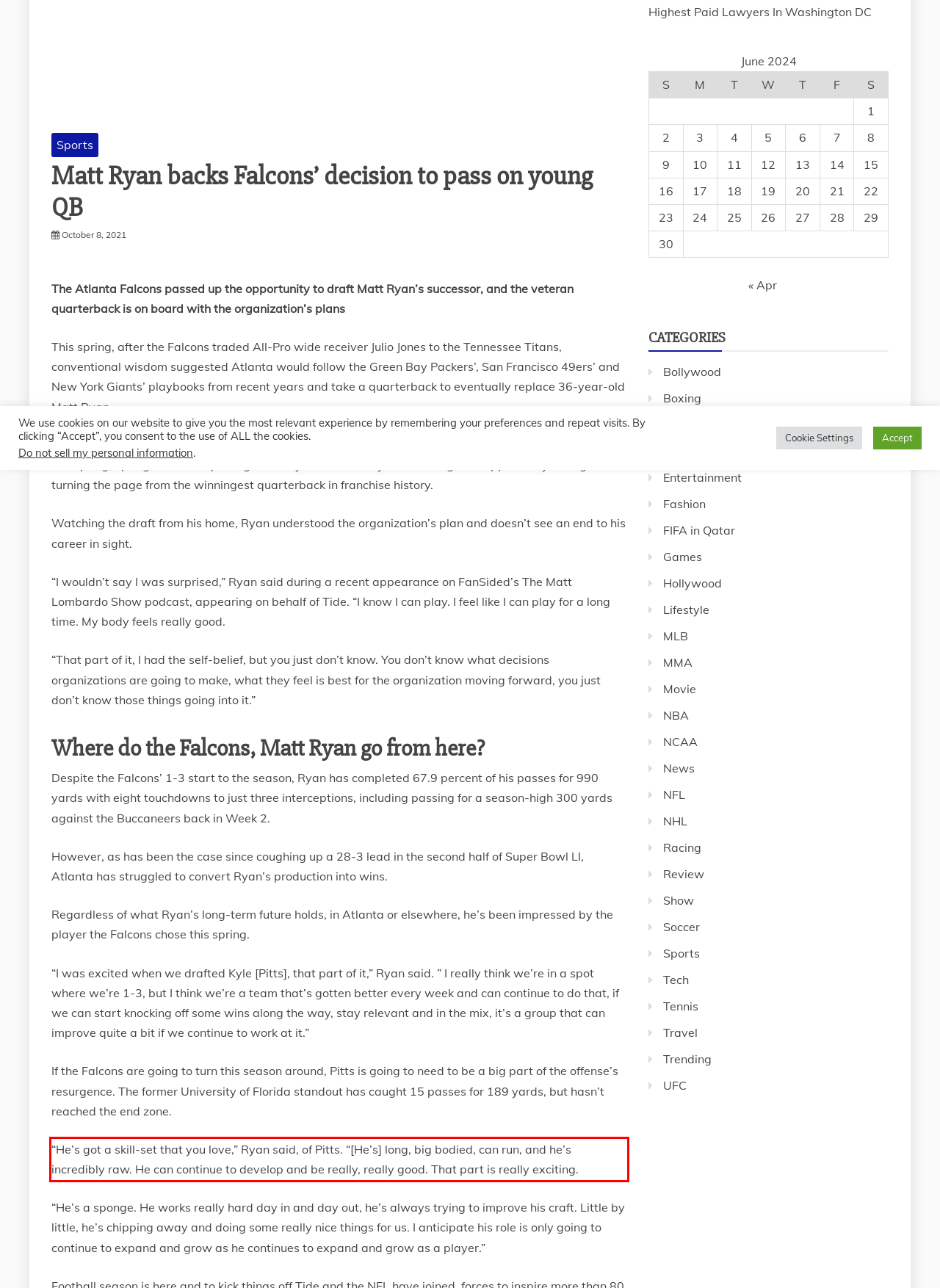You have a screenshot of a webpage with a red bounding box. Use OCR to generate the text contained within this red rectangle.

“He’s got a skill-set that you love,” Ryan said, of Pitts. “[He’s] long, big bodied, can run, and he’s incredibly raw. He can continue to develop and be really, really good. That part is really exciting.